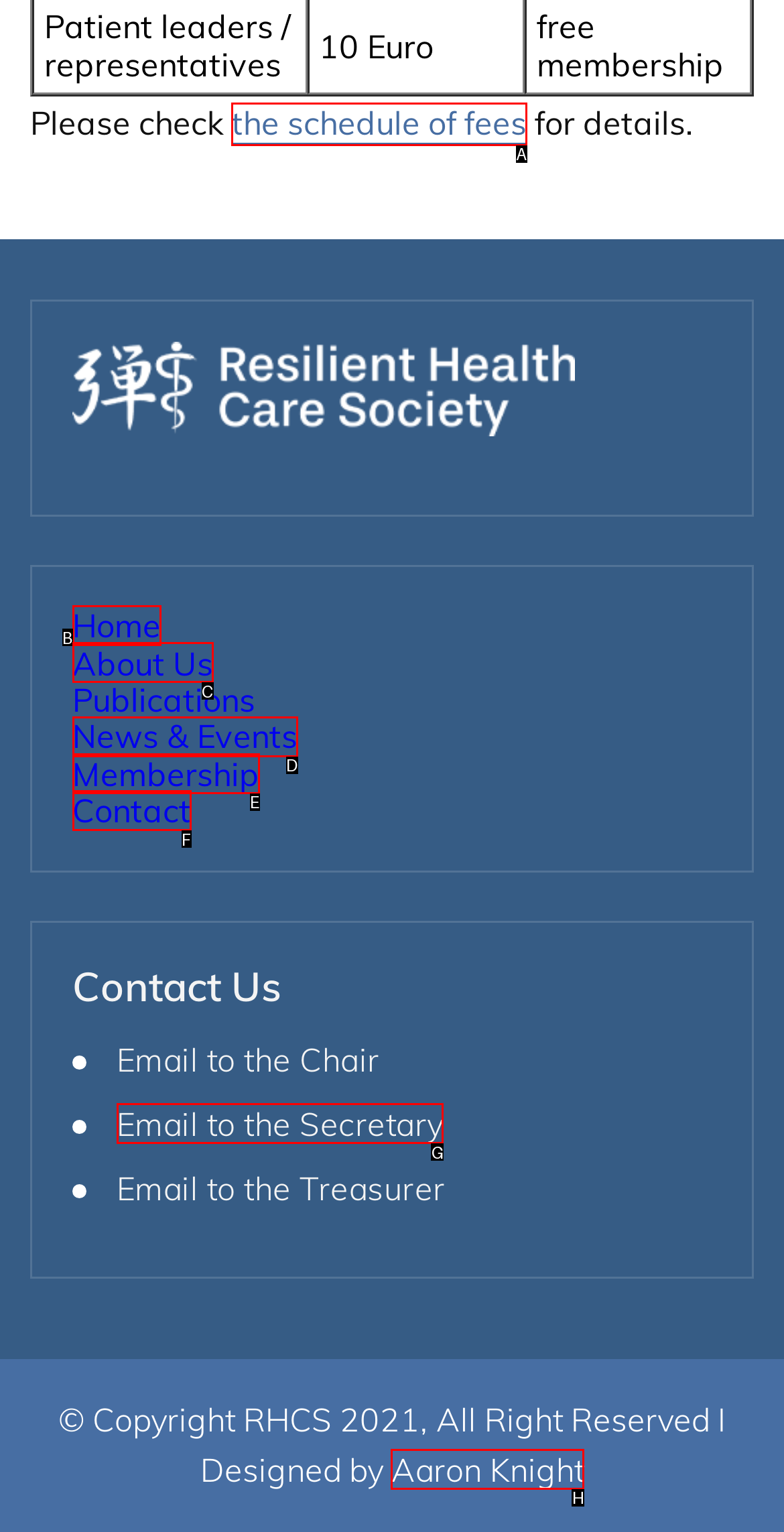Indicate which HTML element you need to click to complete the task: Check the schedule of fees. Provide the letter of the selected option directly.

A